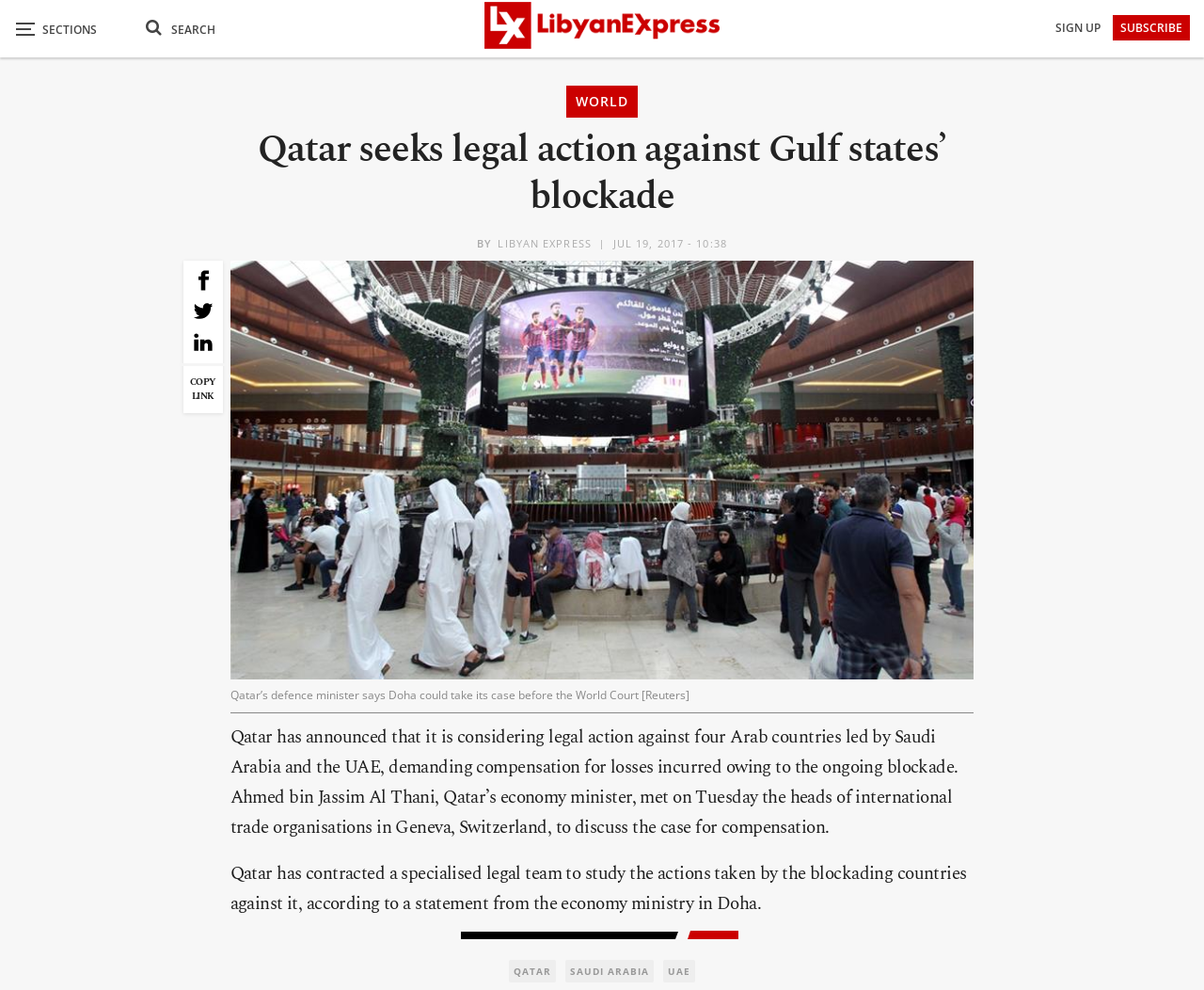Please provide a detailed answer to the question below by examining the image:
What is the date of the article?

The webpage contains a timestamp 'JUL 19, 2017 - 10:38' which indicates the date and time of the article.